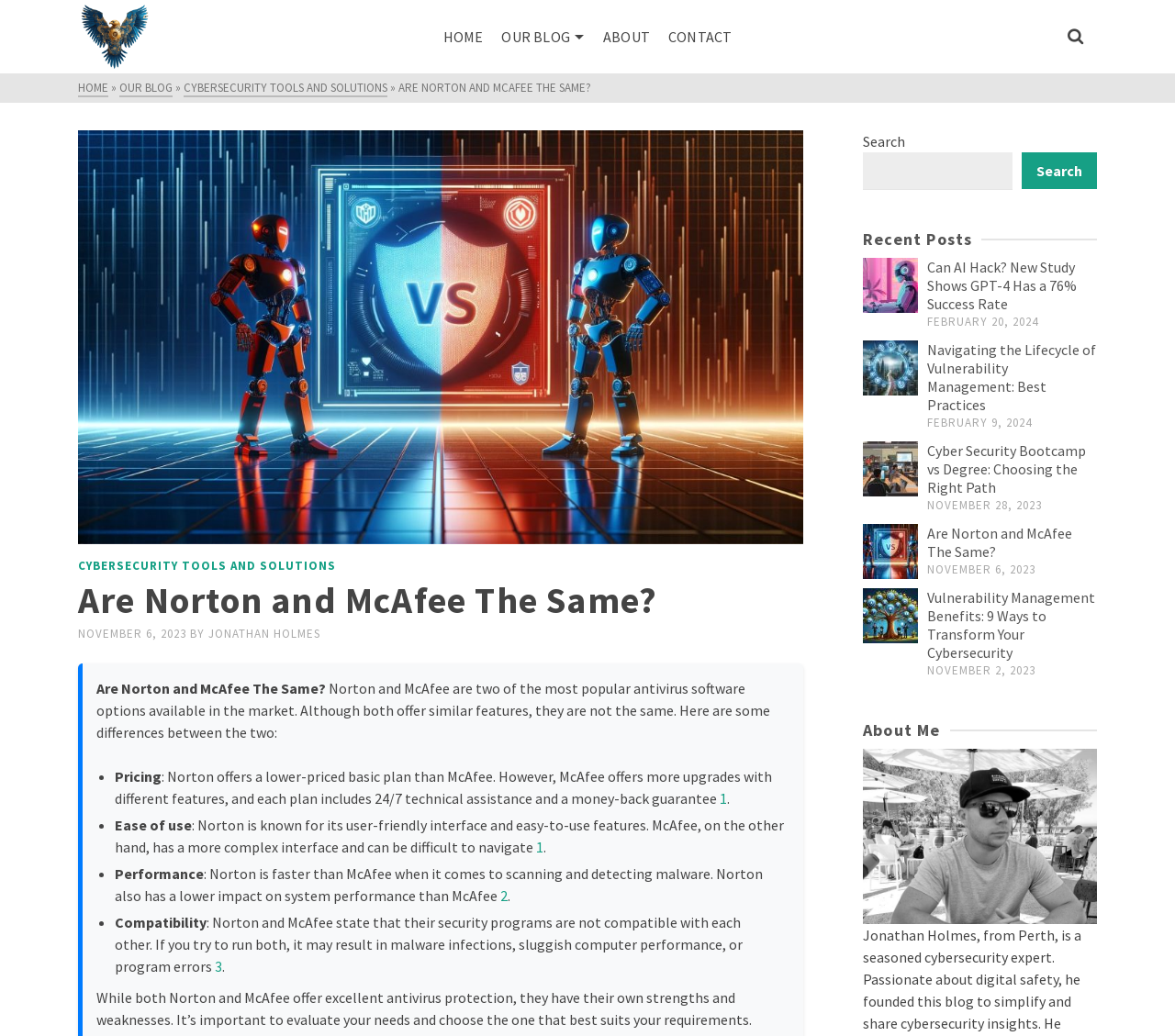Identify the bounding box coordinates for the UI element described as: "parent_node: Search name="s"". The coordinates should be provided as four floats between 0 and 1: [left, top, right, bottom].

[0.734, 0.147, 0.862, 0.182]